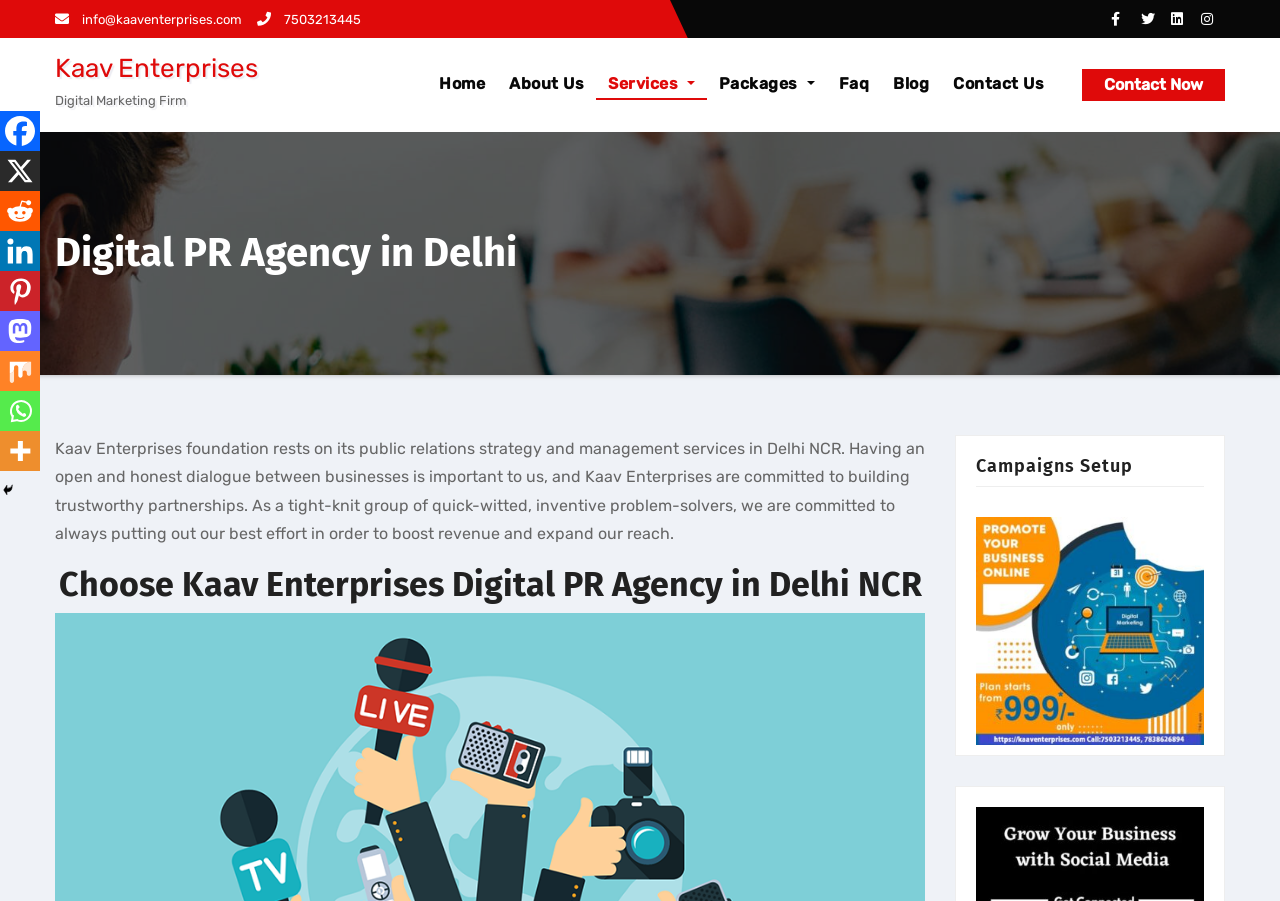Describe the webpage in detail, including text, images, and layout.

The webpage is about Kaav Enterprises, a digital PR company in Delhi NCR. At the top, there is a row of contact information, including an email address, phone number, and social media links. Below this, there is a navigation menu with links to different sections of the website, such as Home, About Us, Services, Packages, Faq, Blog, and Contact Us.

The main content of the page is divided into two sections. On the left, there is a heading that reads "Digital PR Agency in Delhi" followed by a paragraph of text that describes the company's public relations strategy and management services. Below this, there is another heading that reads "Choose Kaav Enterprises Digital PR Agency in Delhi NCR".

On the right side of the page, there is a column of social media links, including Facebook, X, Reddit, Linkedin, Pinterest, Mastodon, Mix, and Whatsapp. At the bottom of this column, there is a "More" link and an image.

In the bottom right corner of the page, there is a call-to-action button that reads "Contact Now". Above this, there is a section with a heading that reads "Campaigns Setup" and a link to set up campaigns.

Overall, the webpage is well-organized and easy to navigate, with clear headings and concise text that effectively communicates the company's services and mission.